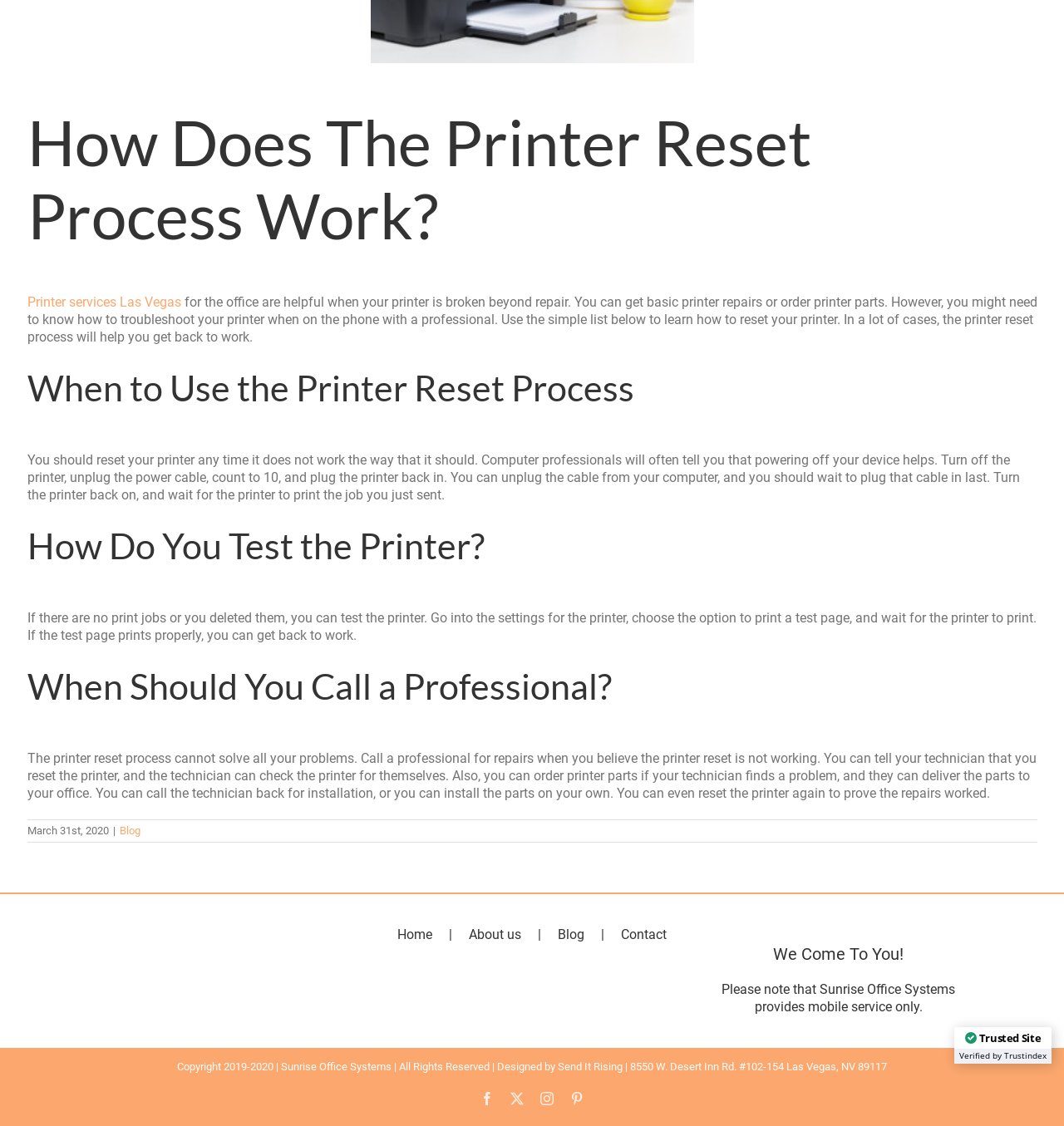What is the date mentioned at the bottom of the webpage?
Please provide a full and detailed response to the question.

The date 'March 31st, 2020' is mentioned at the bottom of the webpage, which may indicate the date of publication or update of the webpage content.